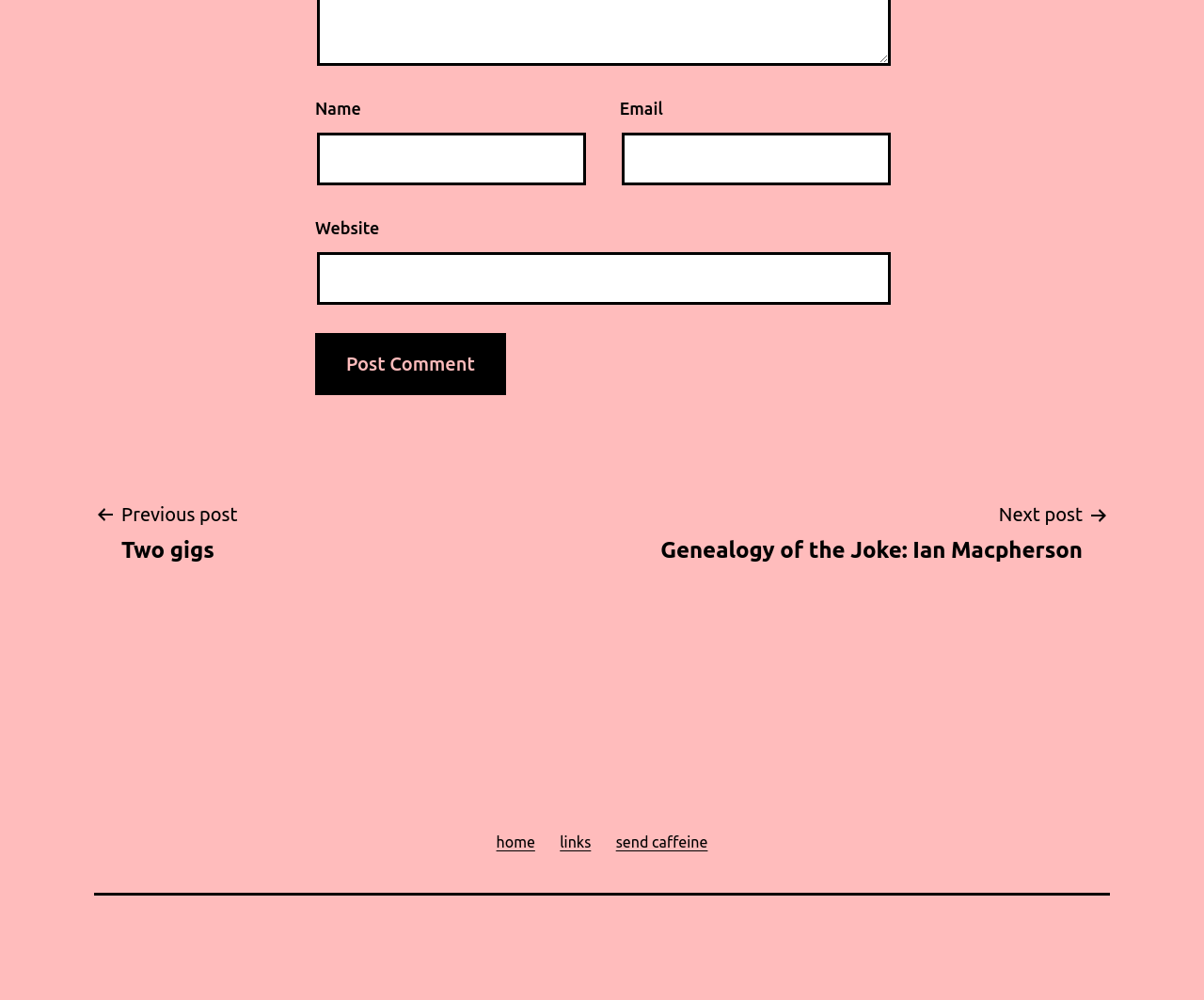Extract the bounding box coordinates for the UI element described as: "parent_node: Email aria-describedby="email-notes" name="email"".

[0.516, 0.132, 0.74, 0.186]